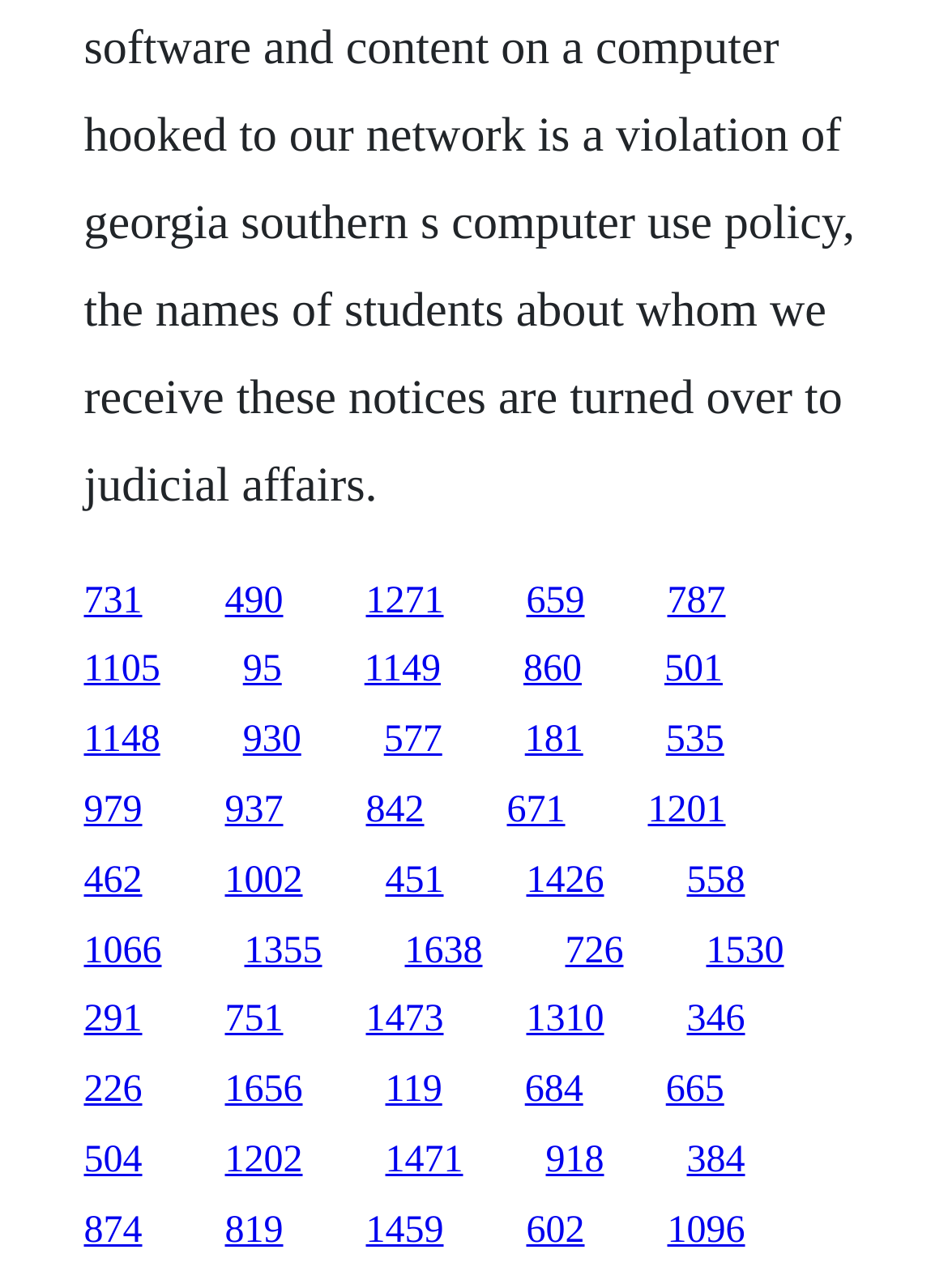Please identify the bounding box coordinates of the area that needs to be clicked to fulfill the following instruction: "click the first link."

[0.088, 0.45, 0.15, 0.482]